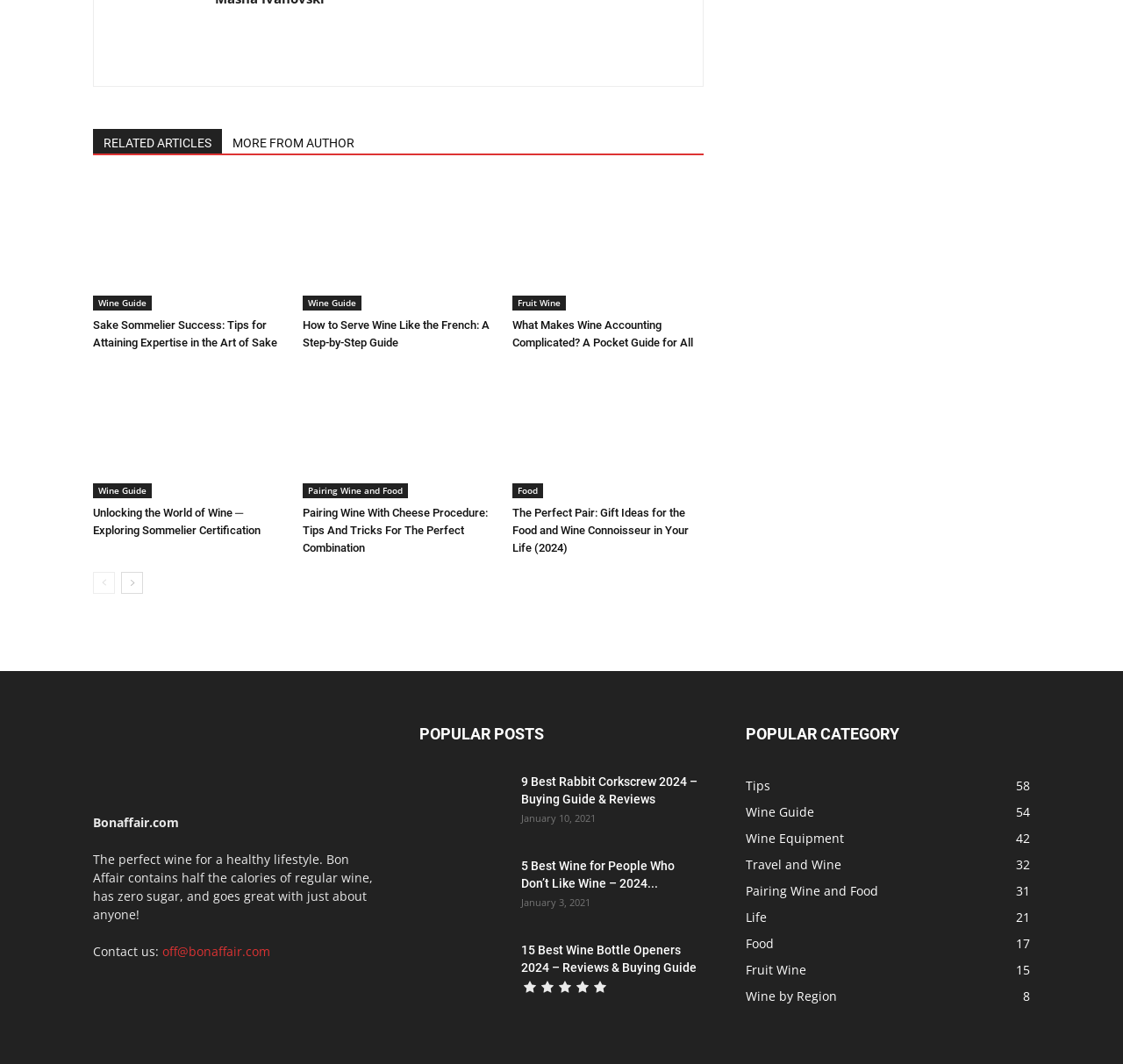Could you find the bounding box coordinates of the clickable area to complete this instruction: "Read 'Sake Sommelier Success: Tips for Attaining Expertise in the Art of Sake'"?

[0.083, 0.168, 0.253, 0.292]